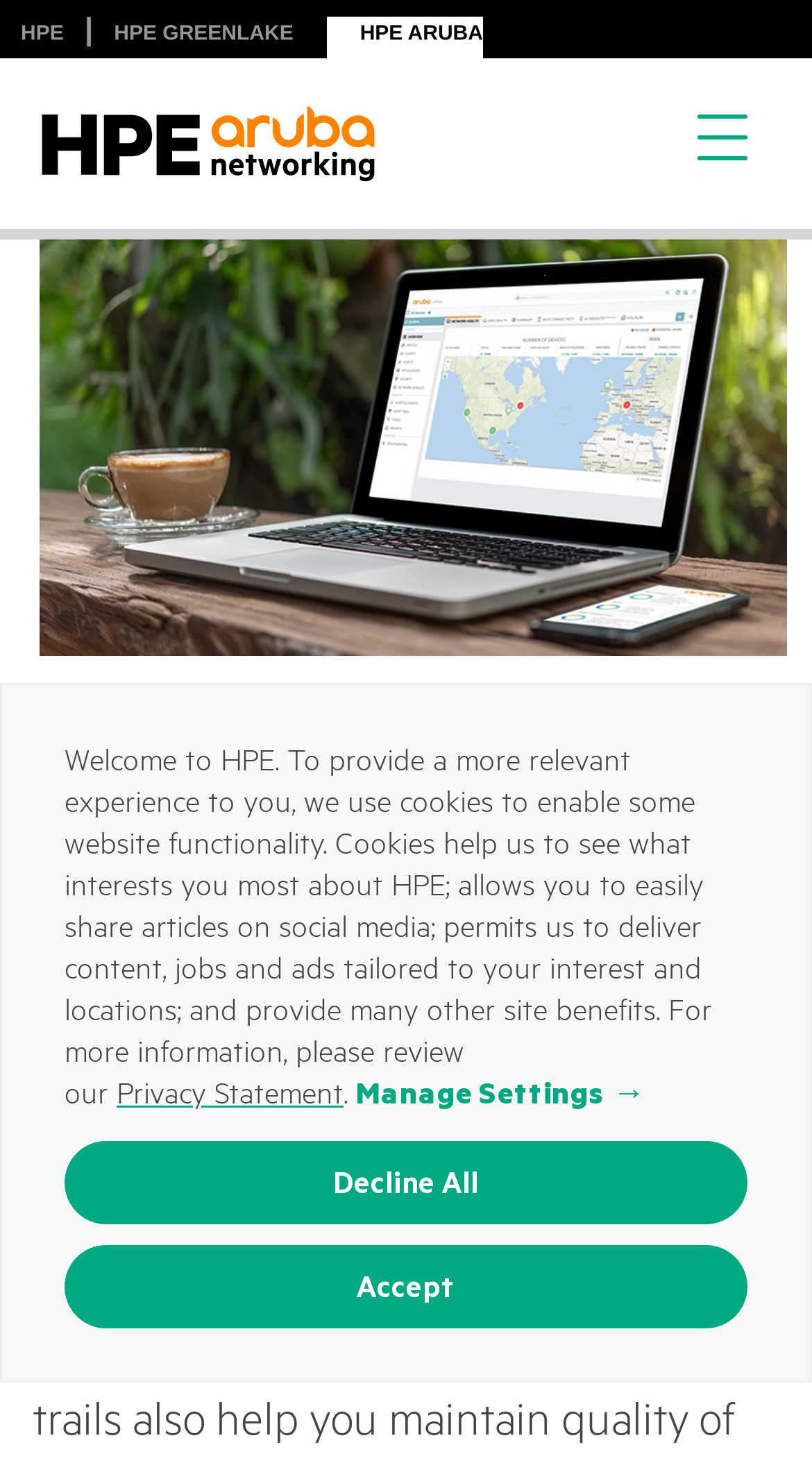What is the event mentioned on the webpage?
Using the image, give a concise answer in the form of a single word or short phrase.

Atmosphere 2024